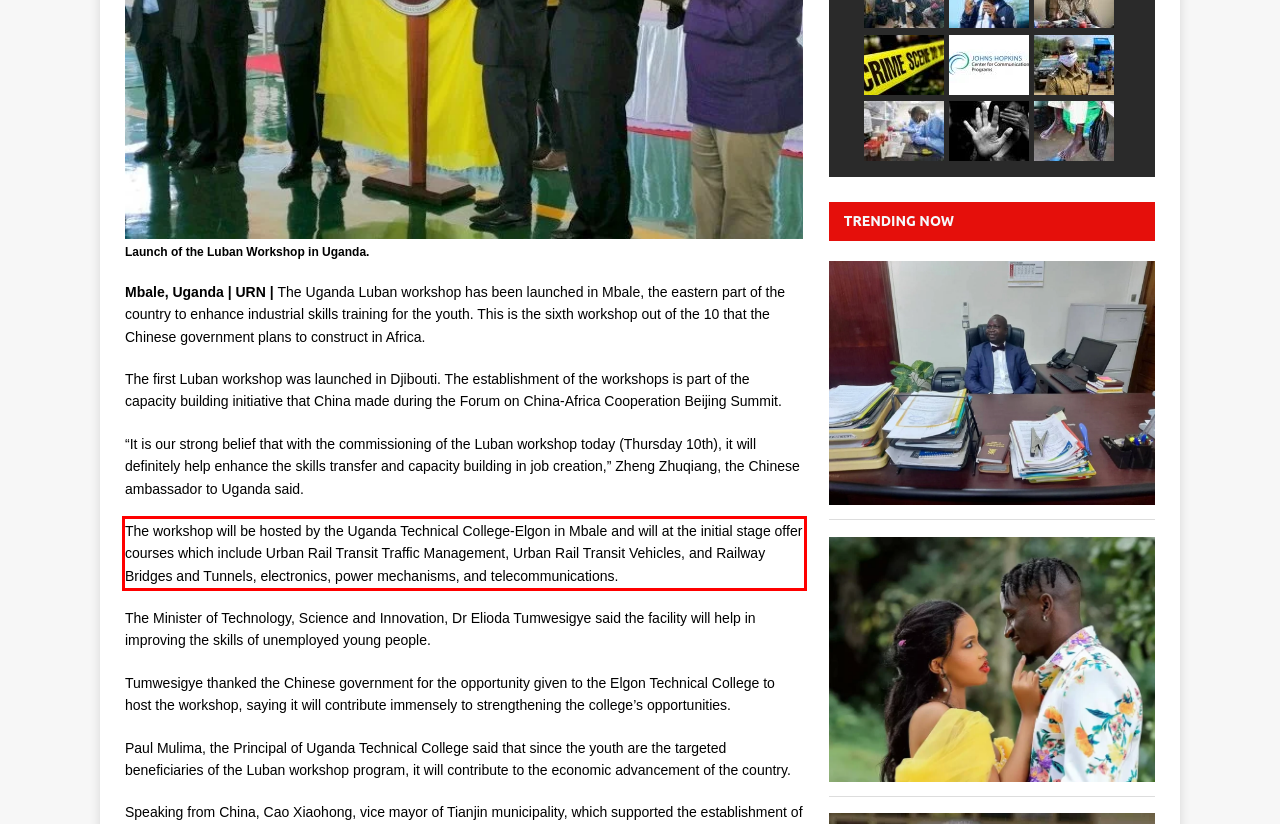You have a screenshot with a red rectangle around a UI element. Recognize and extract the text within this red bounding box using OCR.

The workshop will be hosted by the Uganda Technical College-Elgon in Mbale and will at the initial stage offer courses which include Urban Rail Transit Traffic Management, Urban Rail Transit Vehicles, and Railway Bridges and Tunnels, electronics, power mechanisms, and telecommunications.